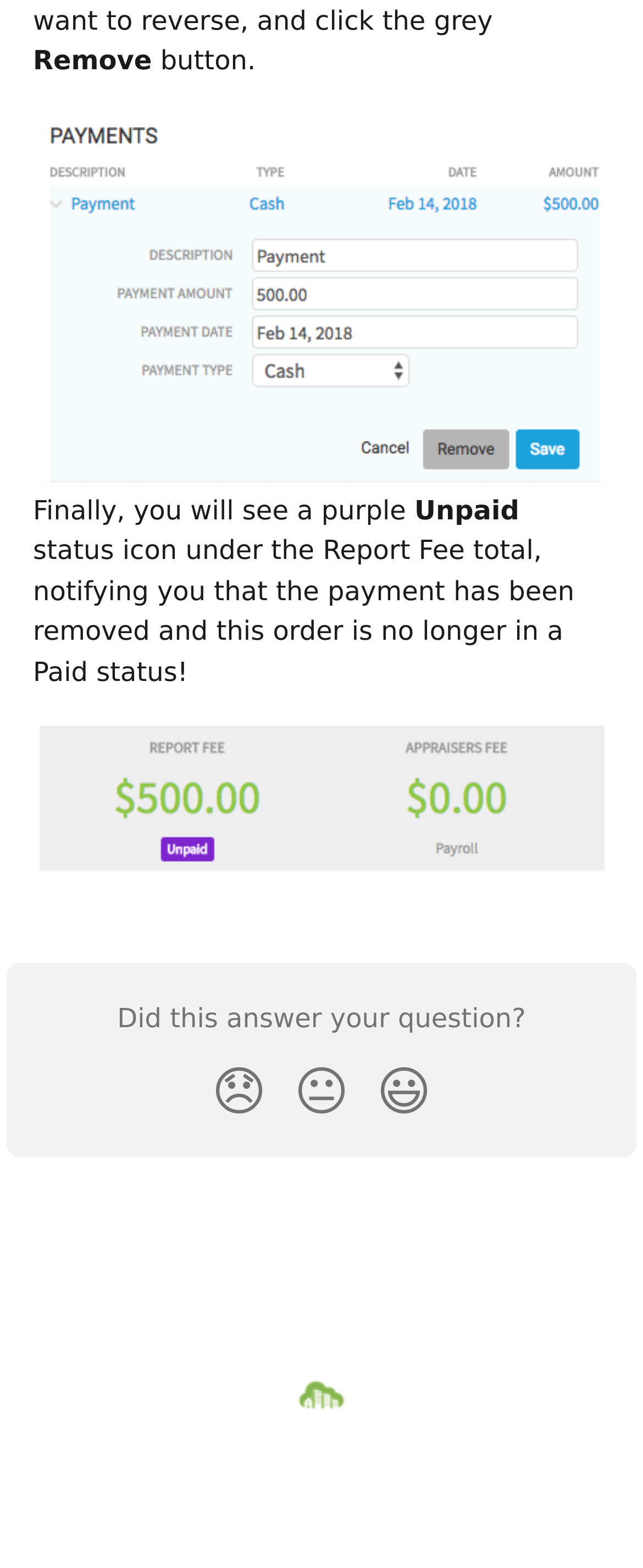Predict the bounding box for the UI component with the following description: "😃".

[0.564, 0.667, 0.692, 0.725]